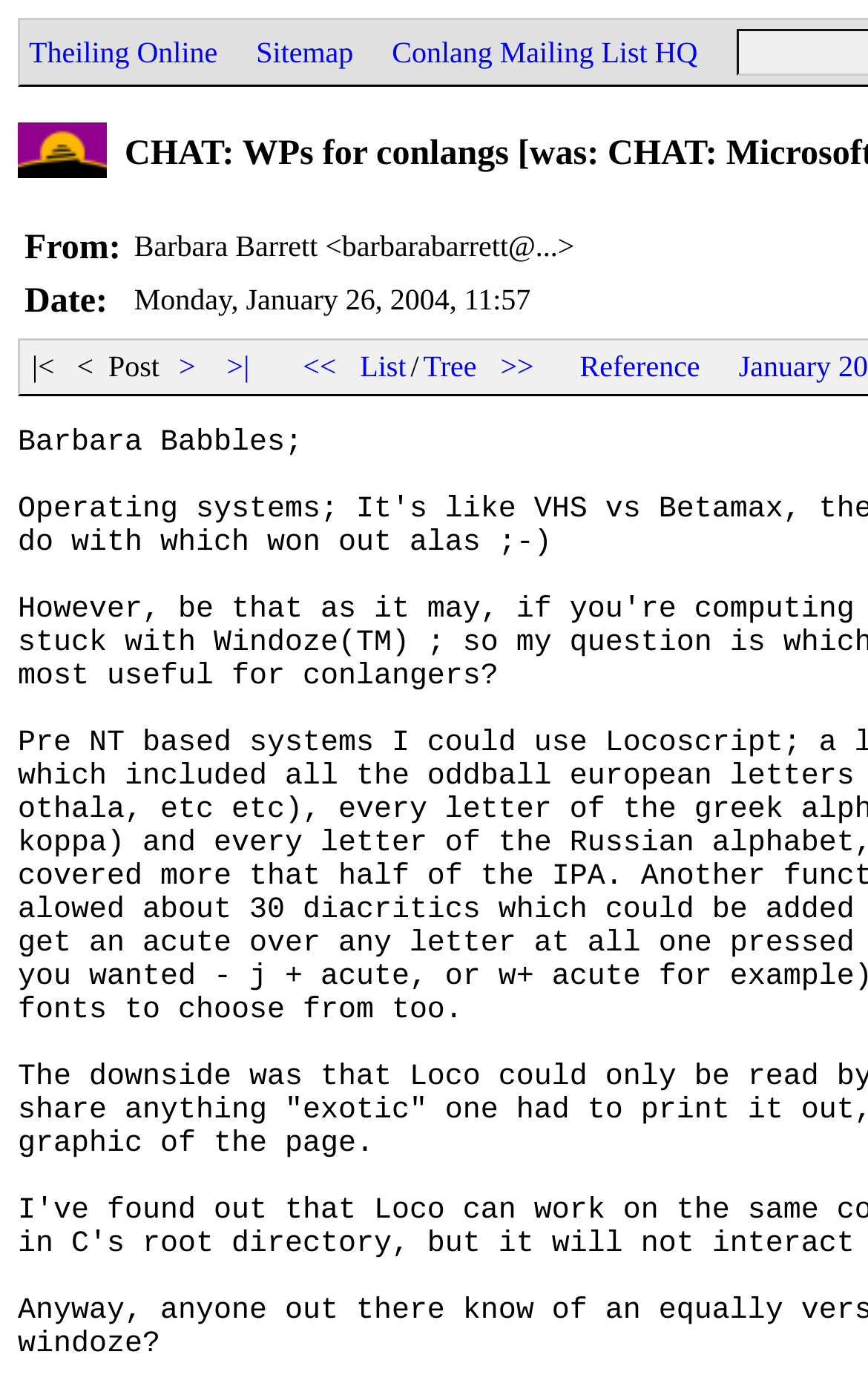Identify the main heading of the webpage and provide its text content.

CHAT: WPs for conlangs [was: CHAT: Microsoft]